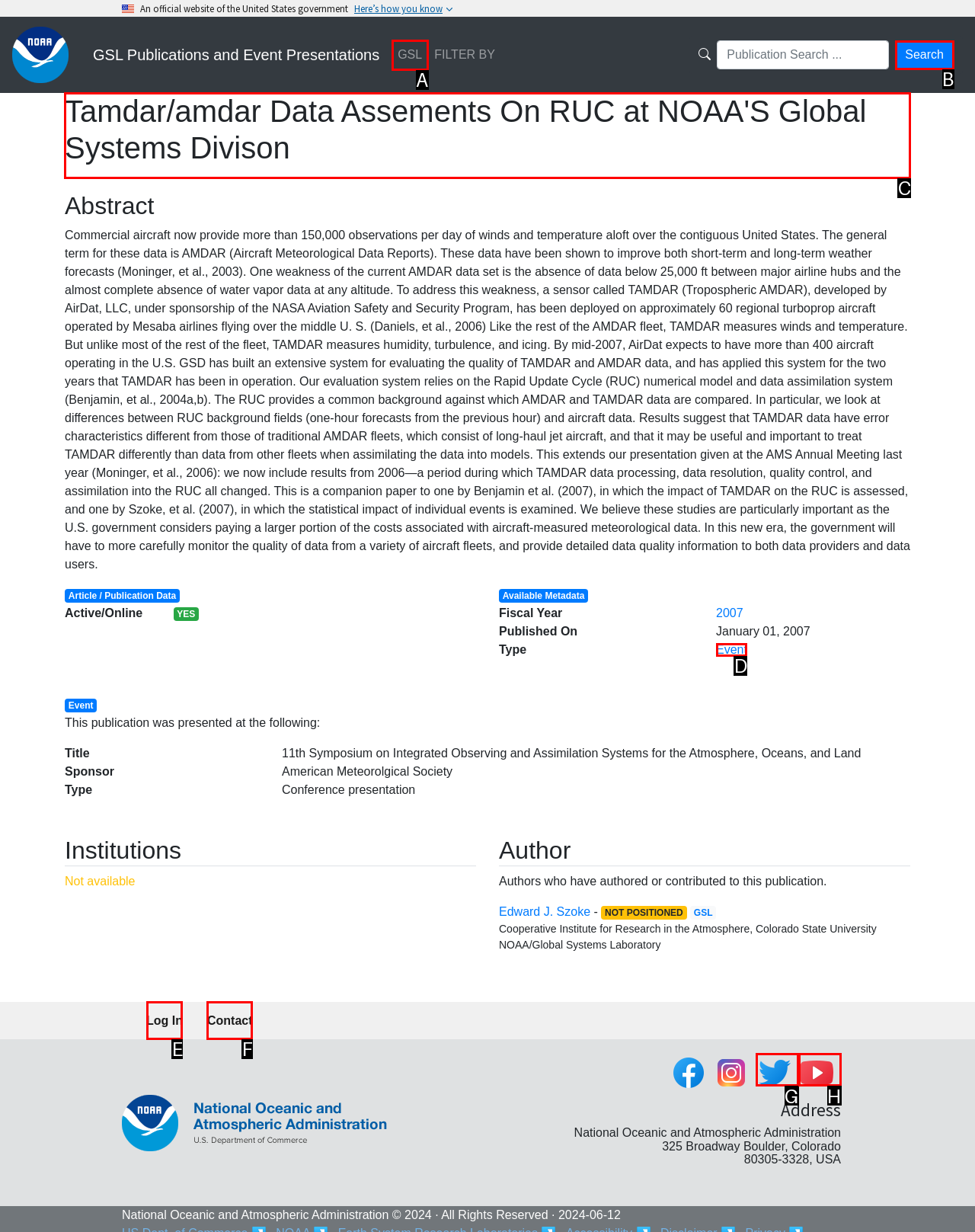Select the appropriate HTML element to click on to finish the task: View publication details.
Answer with the letter corresponding to the selected option.

C